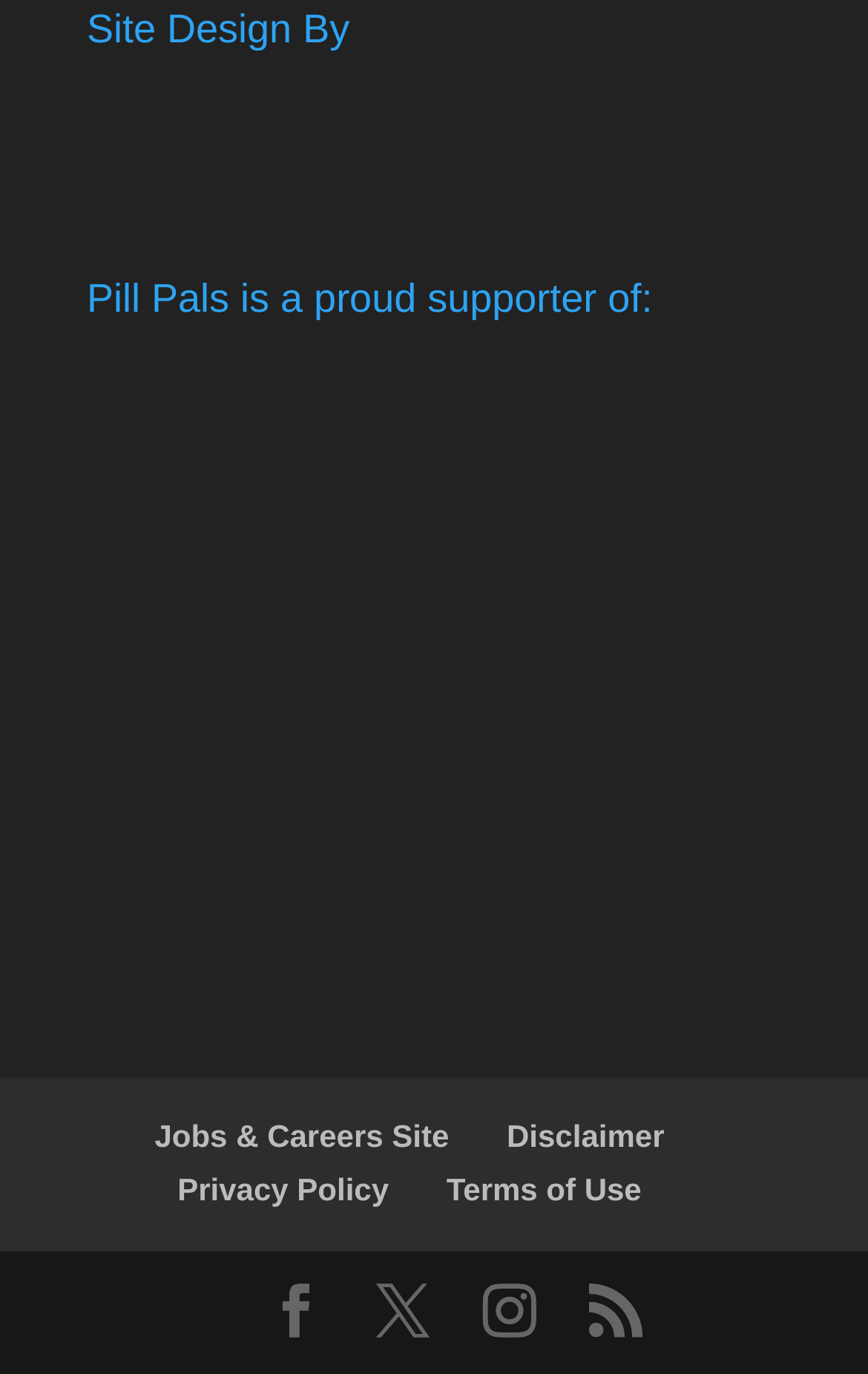Given the description: "Terms of Use", determine the bounding box coordinates of the UI element. The coordinates should be formatted as four float numbers between 0 and 1, [left, top, right, bottom].

[0.514, 0.853, 0.739, 0.879]